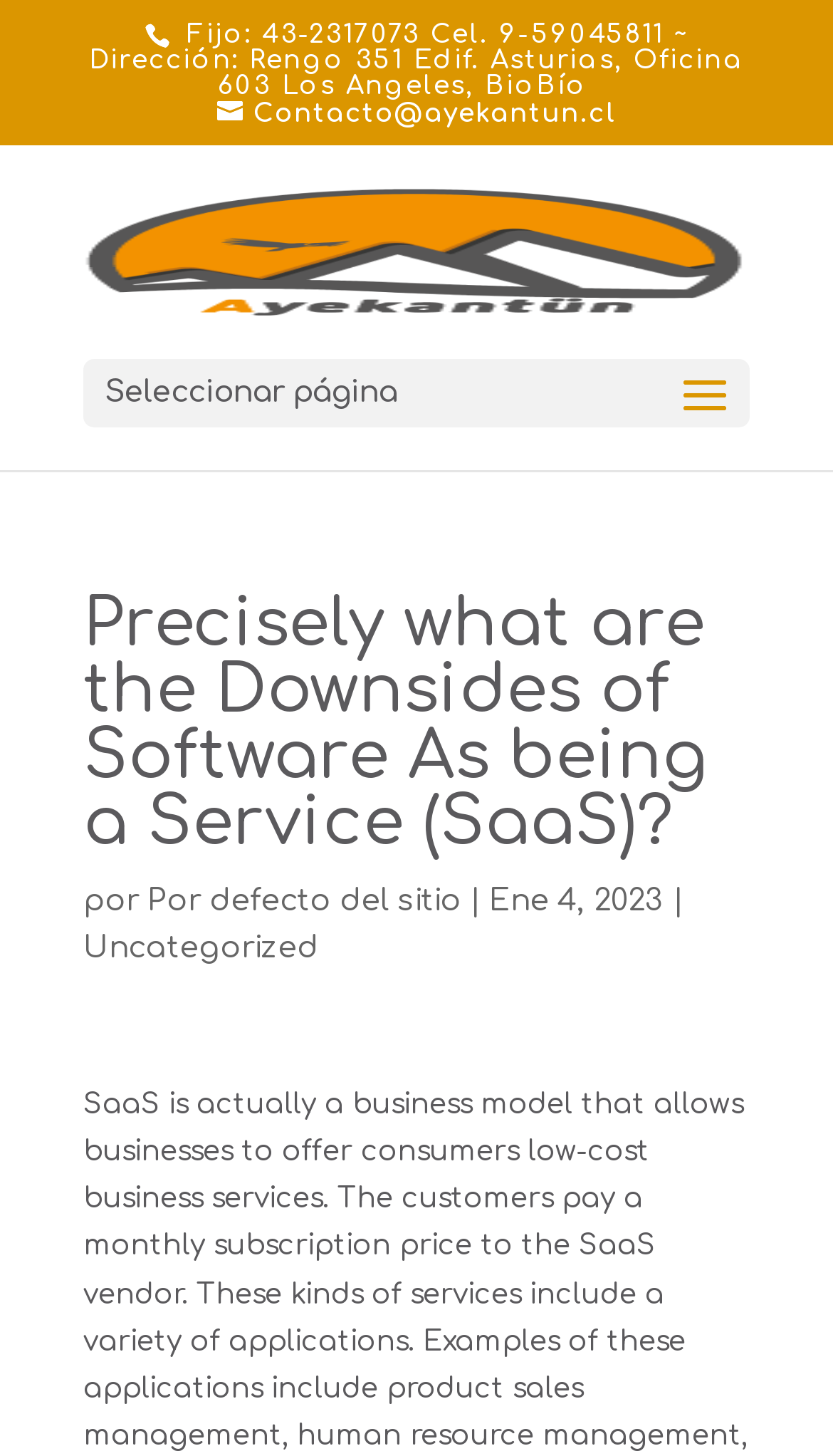From the details in the image, provide a thorough response to the question: What category is the article under?

I found the category of the article by looking at the link element below the heading, which contains the category Uncategorized.